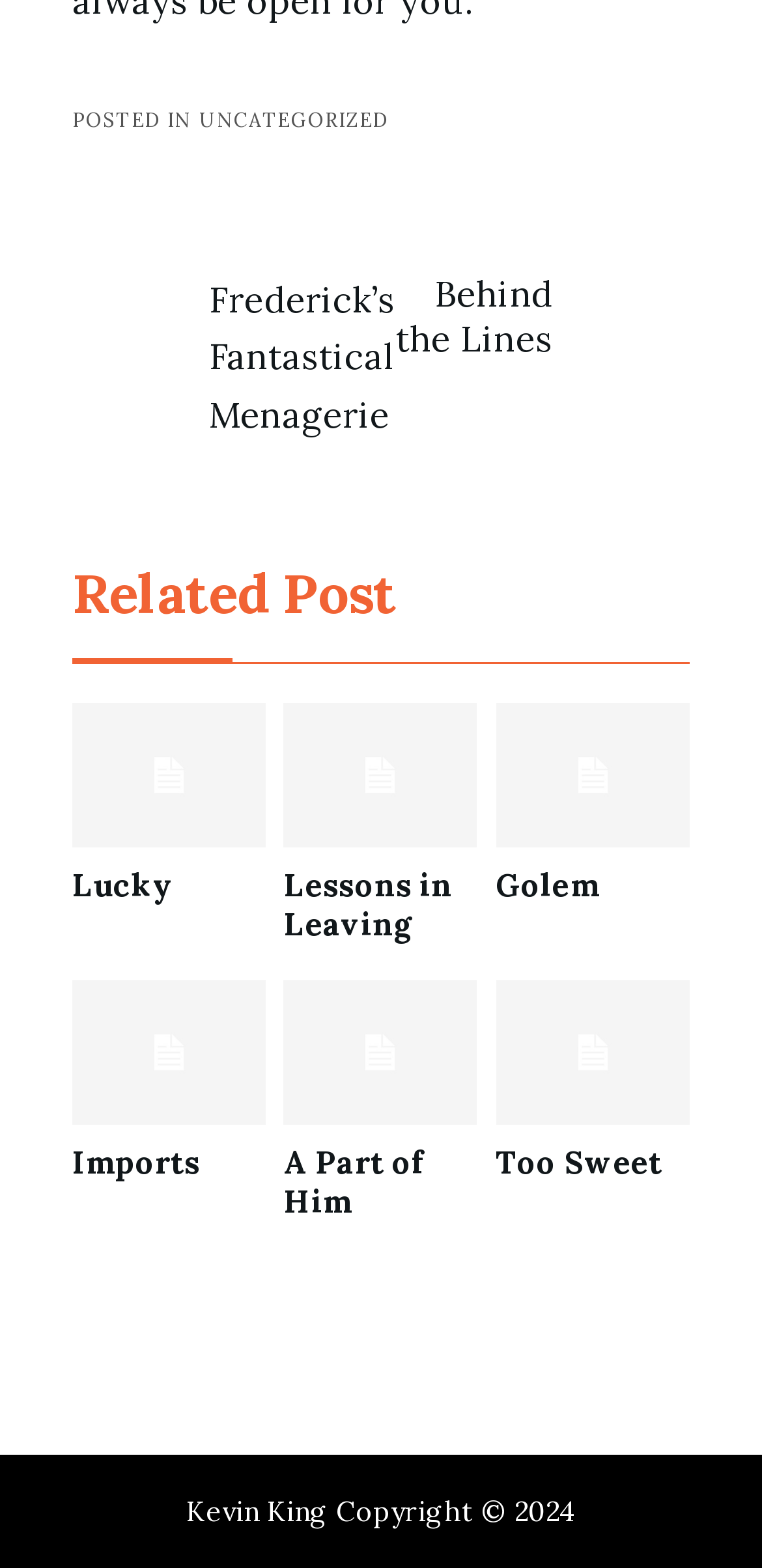What is the name of the author?
Look at the screenshot and respond with a single word or phrase.

Kevin King